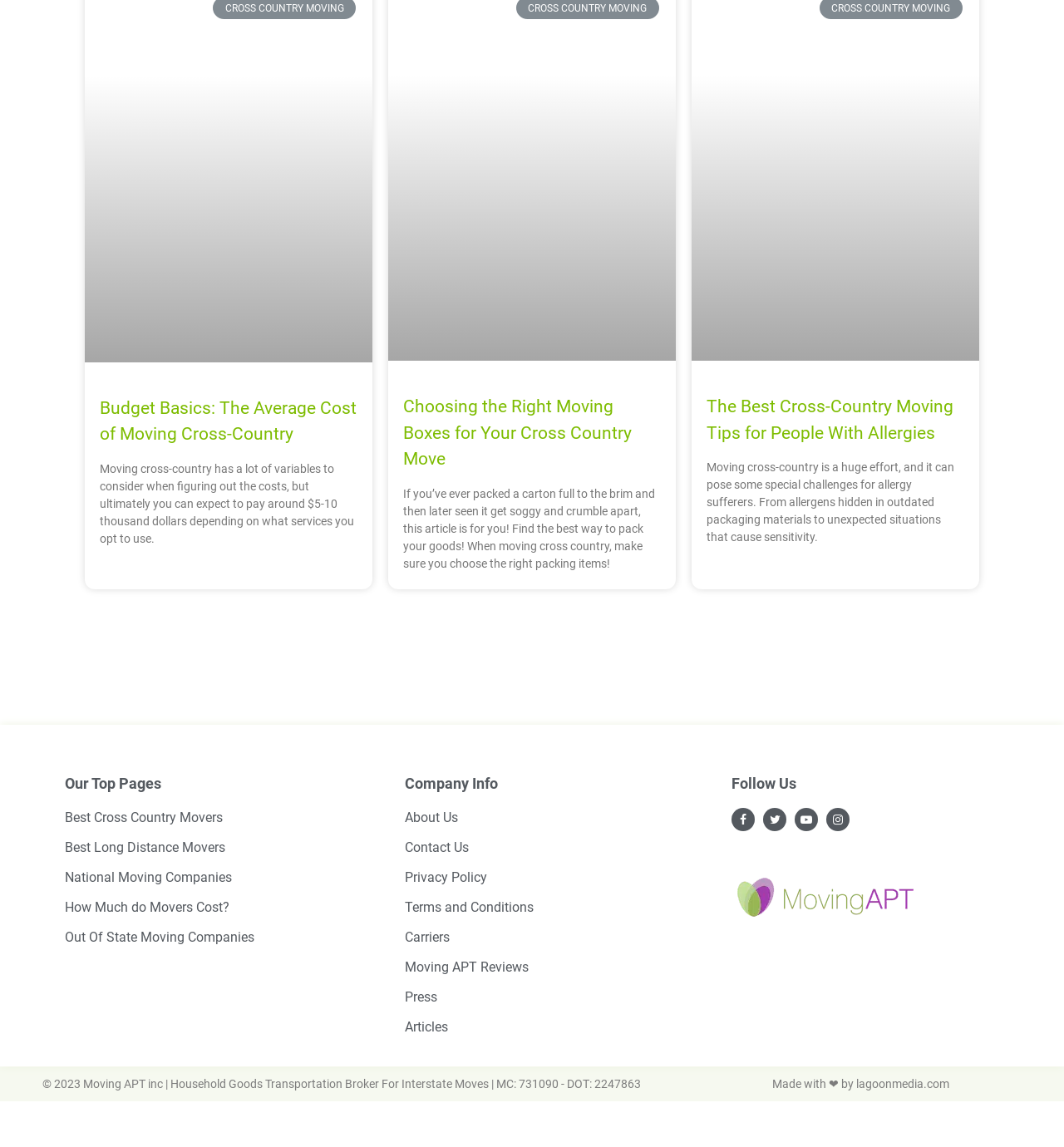Please locate the bounding box coordinates of the region I need to click to follow this instruction: "Click on the link to learn about the average cost of moving cross-country".

[0.094, 0.347, 0.335, 0.387]